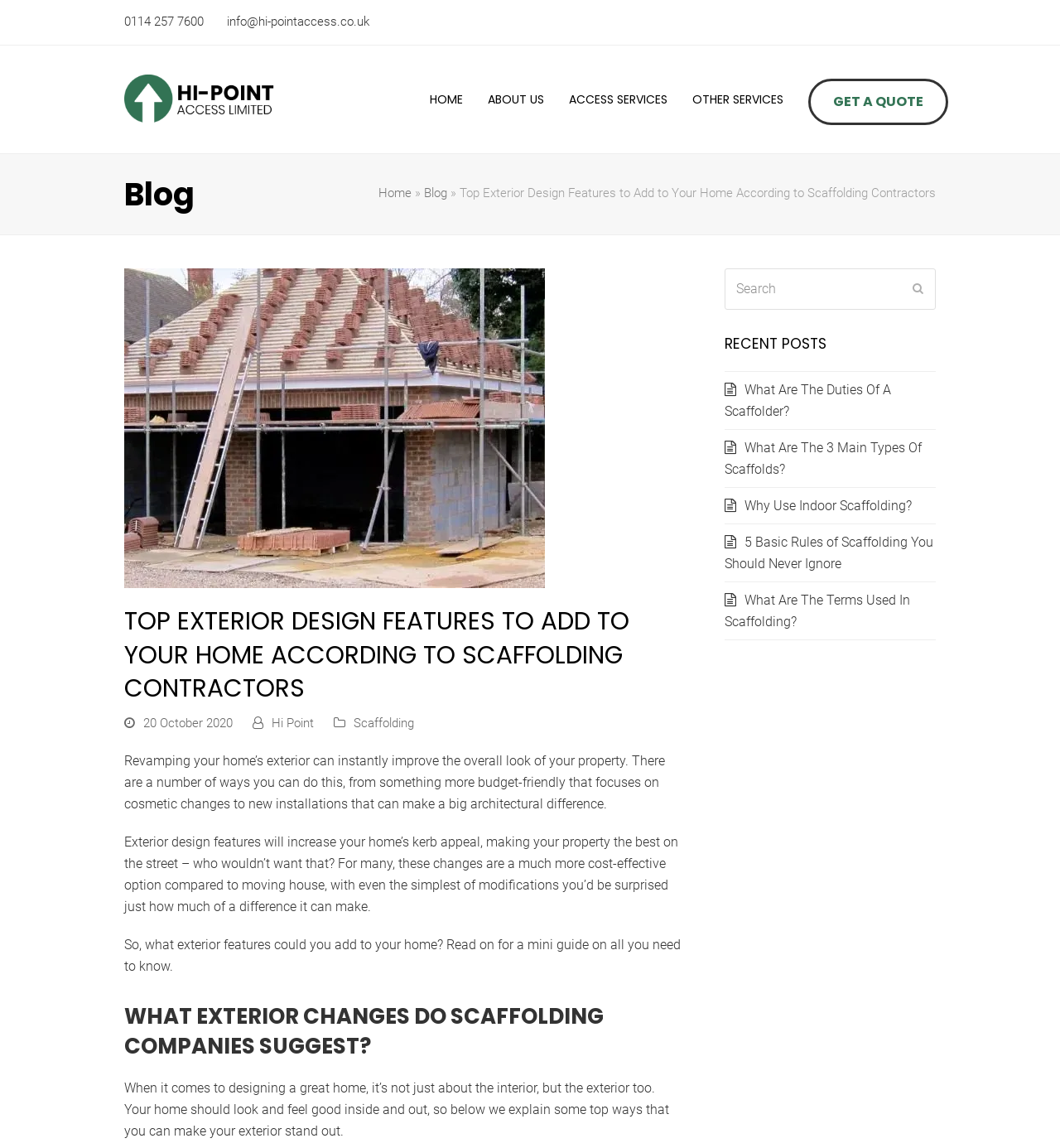Can you specify the bounding box coordinates of the area that needs to be clicked to fulfill the following instruction: "Read the 'TOP EXTERIOR DESIGN FEATURES TO ADD TO YOUR HOME ACCORDING TO SCAFFOLDING CONTRACTORS' article"?

[0.117, 0.527, 0.645, 0.615]